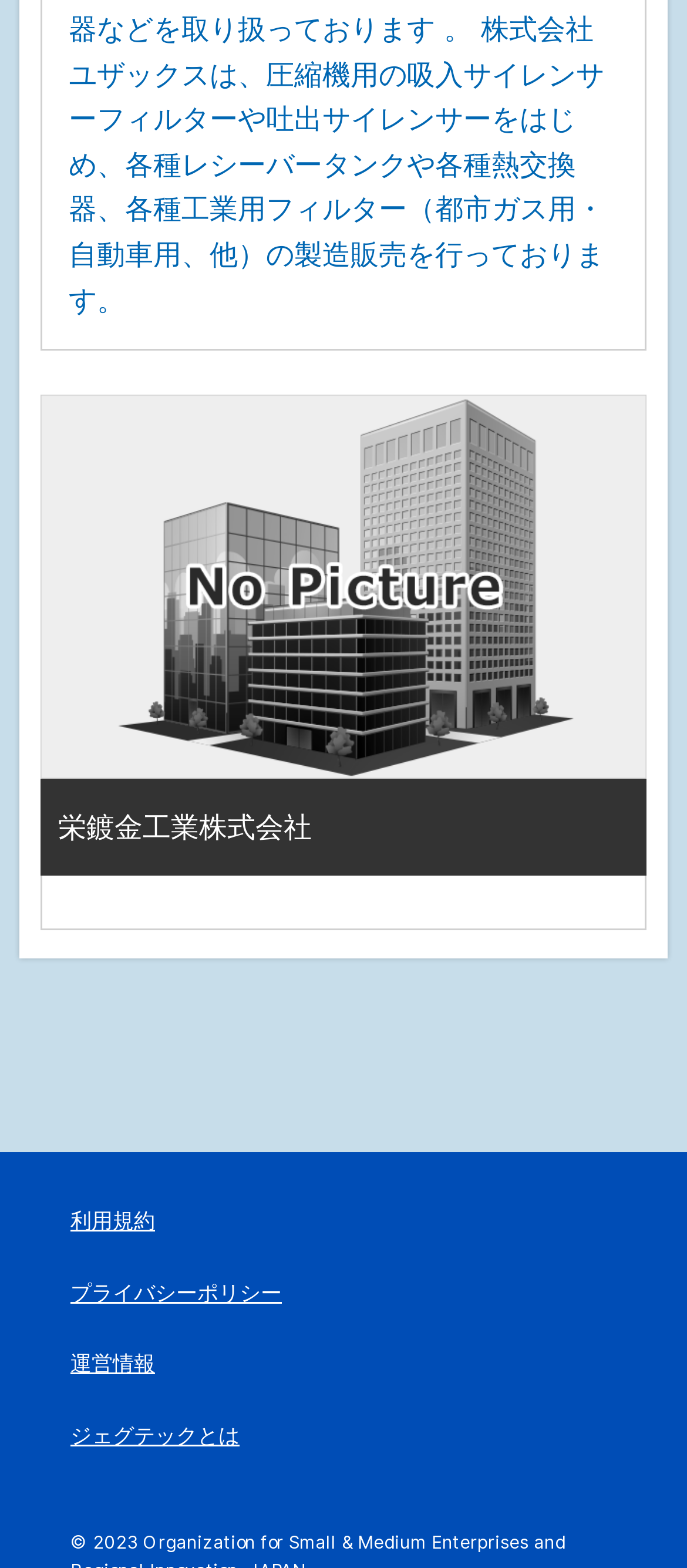How many links are there at the bottom?
Could you answer the question in a detailed manner, providing as much information as possible?

At the bottom of the webpage, there are four links: '利用規約', 'プライバシーポリシー', '運営情報', and 'ジェグテックとは'. These links are arranged vertically and have similar bounding box coordinates.